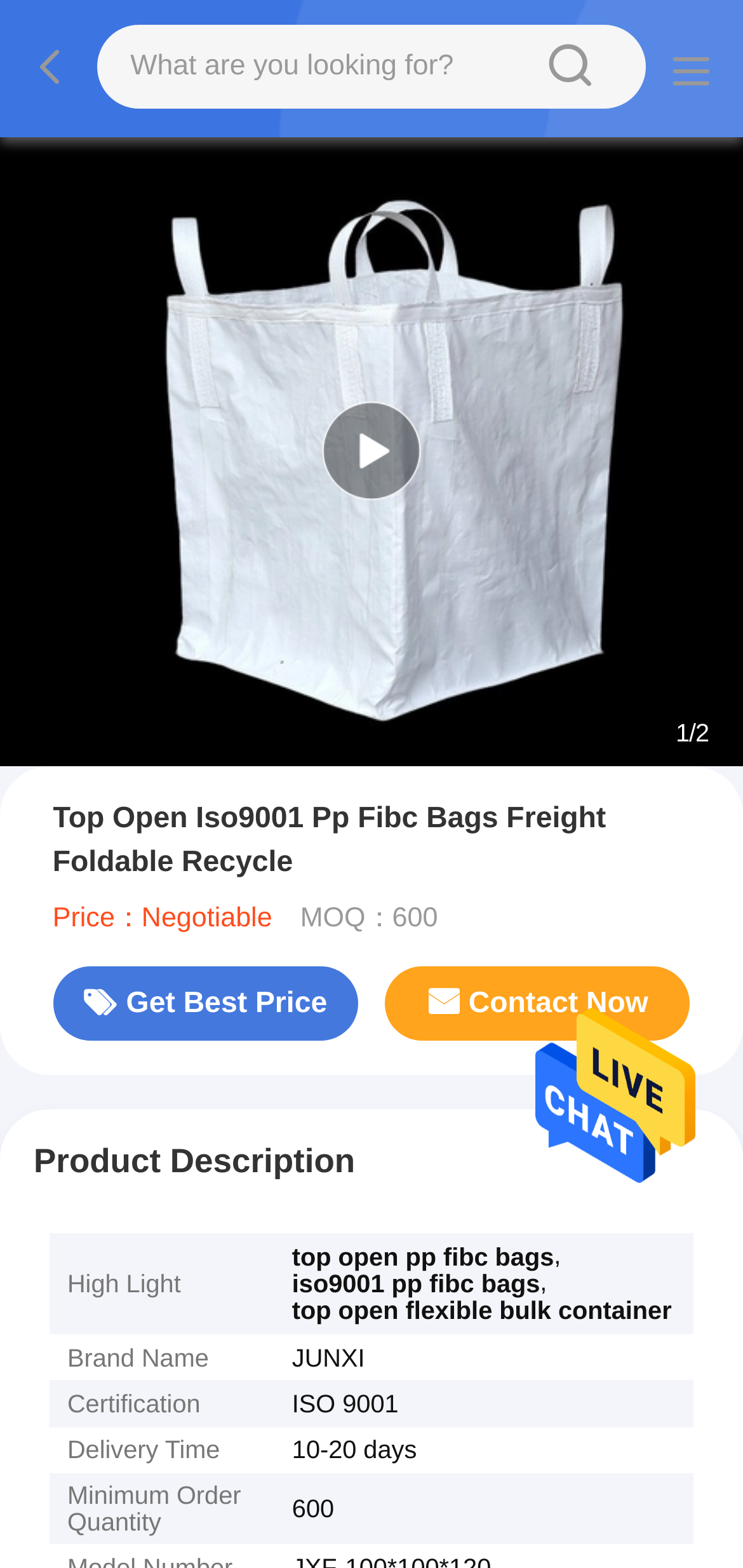What is the brand name of the product?
Give a detailed explanation using the information visible in the image.

I found the brand name by looking at the table rows under the 'Product Description' section. In the second row, the first cell says 'Brand Name' and the second cell says 'JUNXI', which is the brand name of the product.